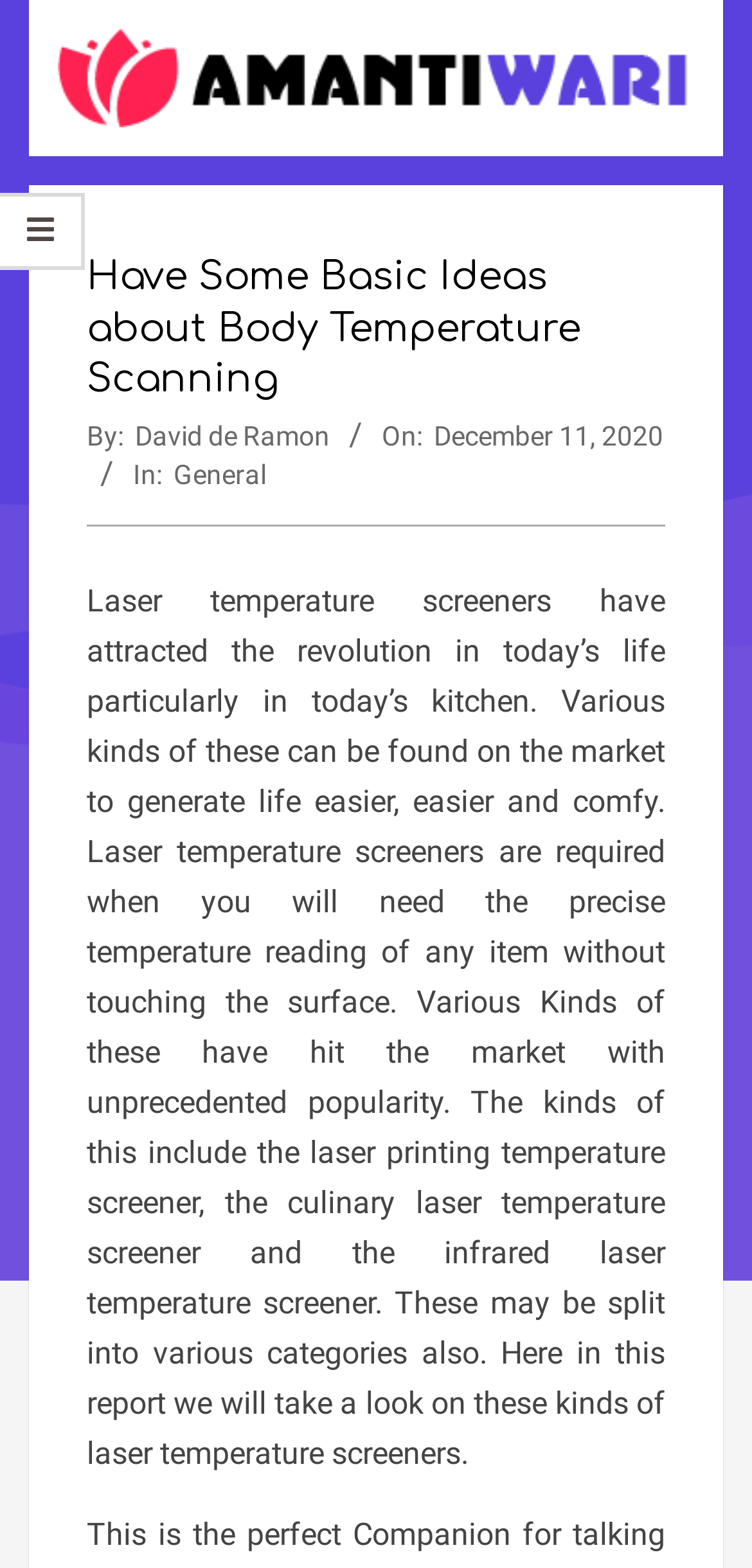What is the date of the article?
From the details in the image, answer the question comprehensively.

I found the date by looking at the time element which contains the text 'Friday, December 11, 2020, 6:13 am'.